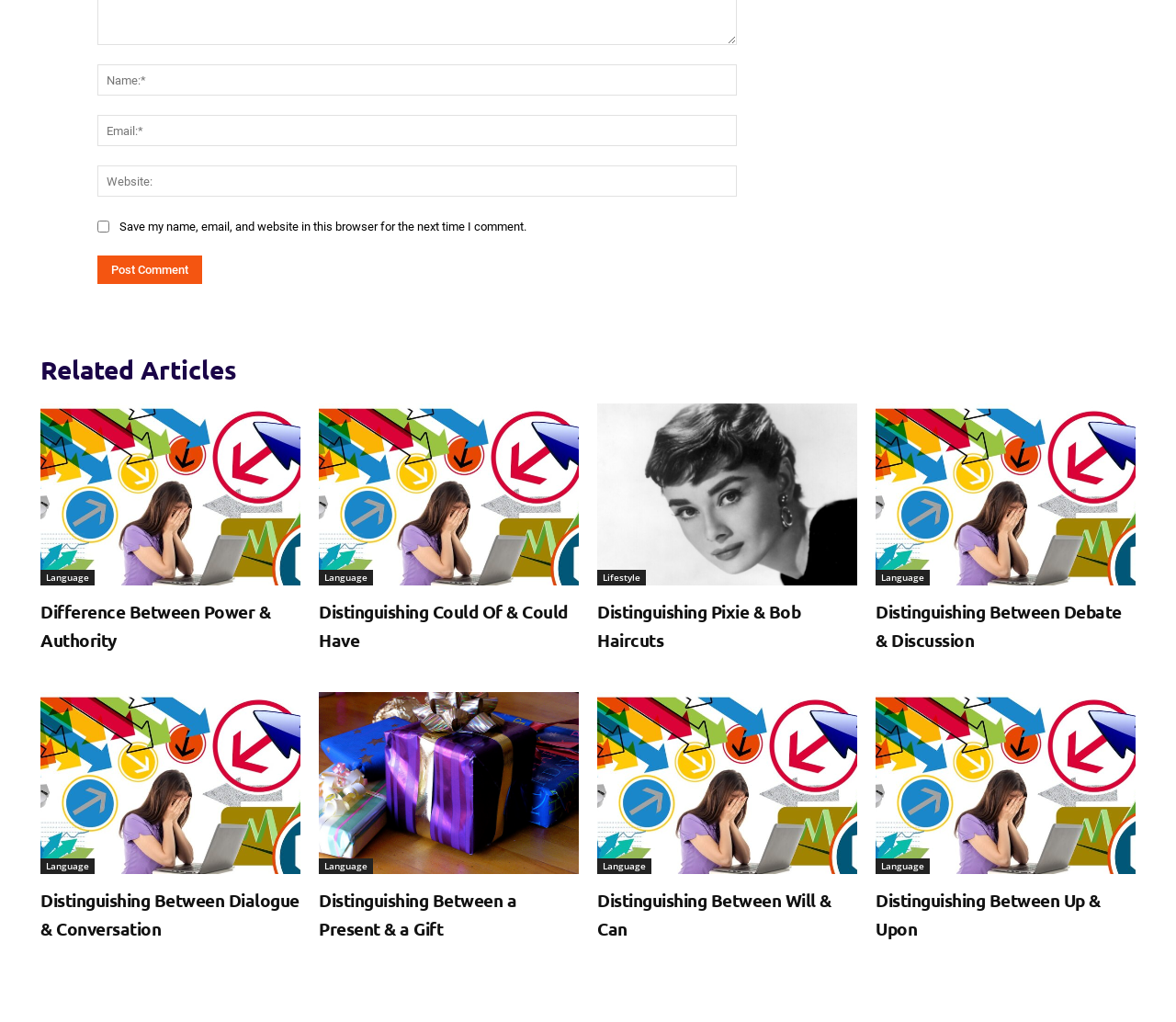Please specify the bounding box coordinates of the region to click in order to perform the following instruction: "Visit the 'Difference Between Power & Authority' page".

[0.034, 0.395, 0.255, 0.573]